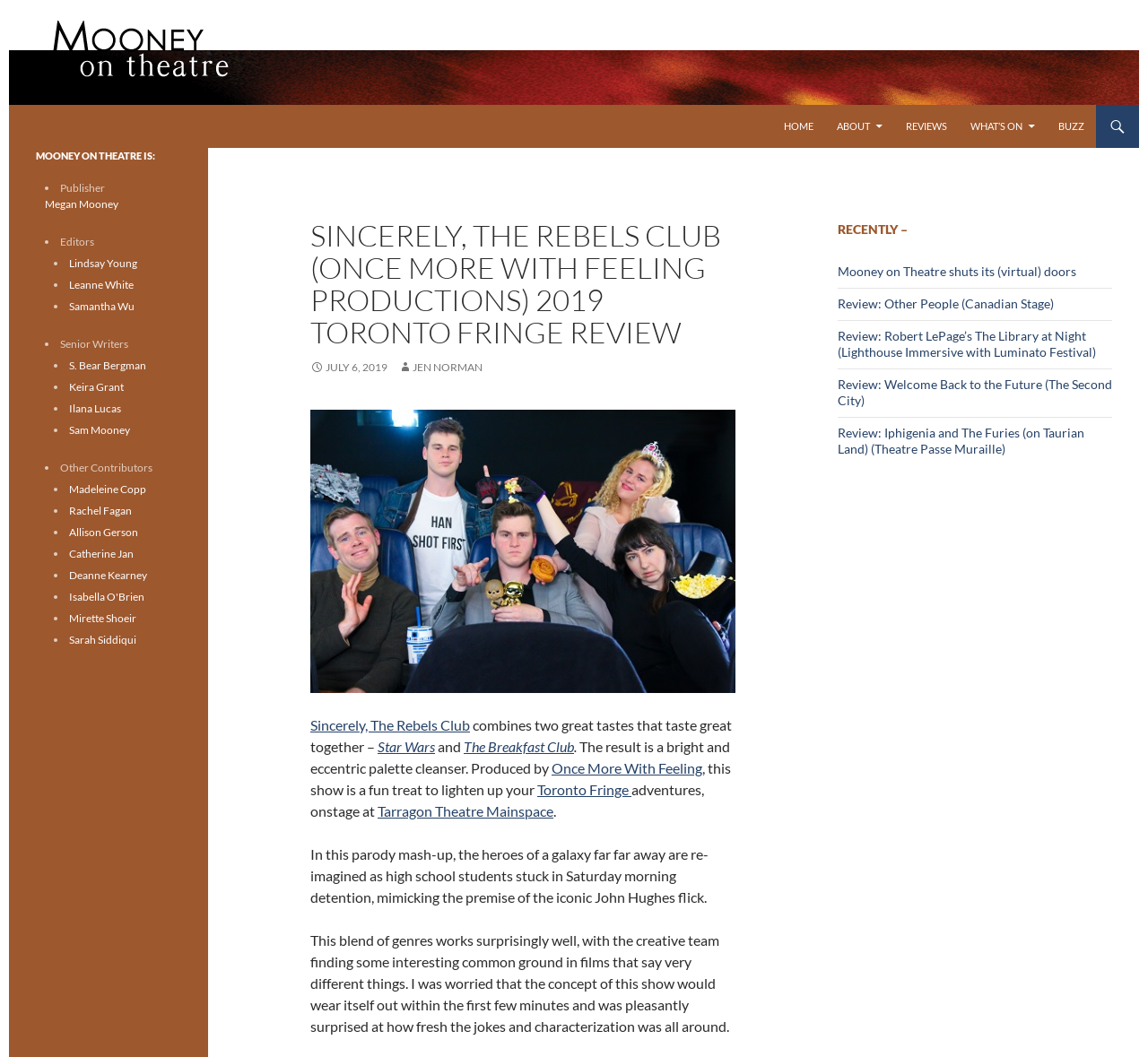What is the name of the venue where the show is being performed?
Use the information from the screenshot to give a comprehensive response to the question.

The answer can be found in the link 'Tarragon Theatre Mainspace' which is located near the bottom of the page, indicating that the show is being performed at the Tarragon Theatre Mainspace.